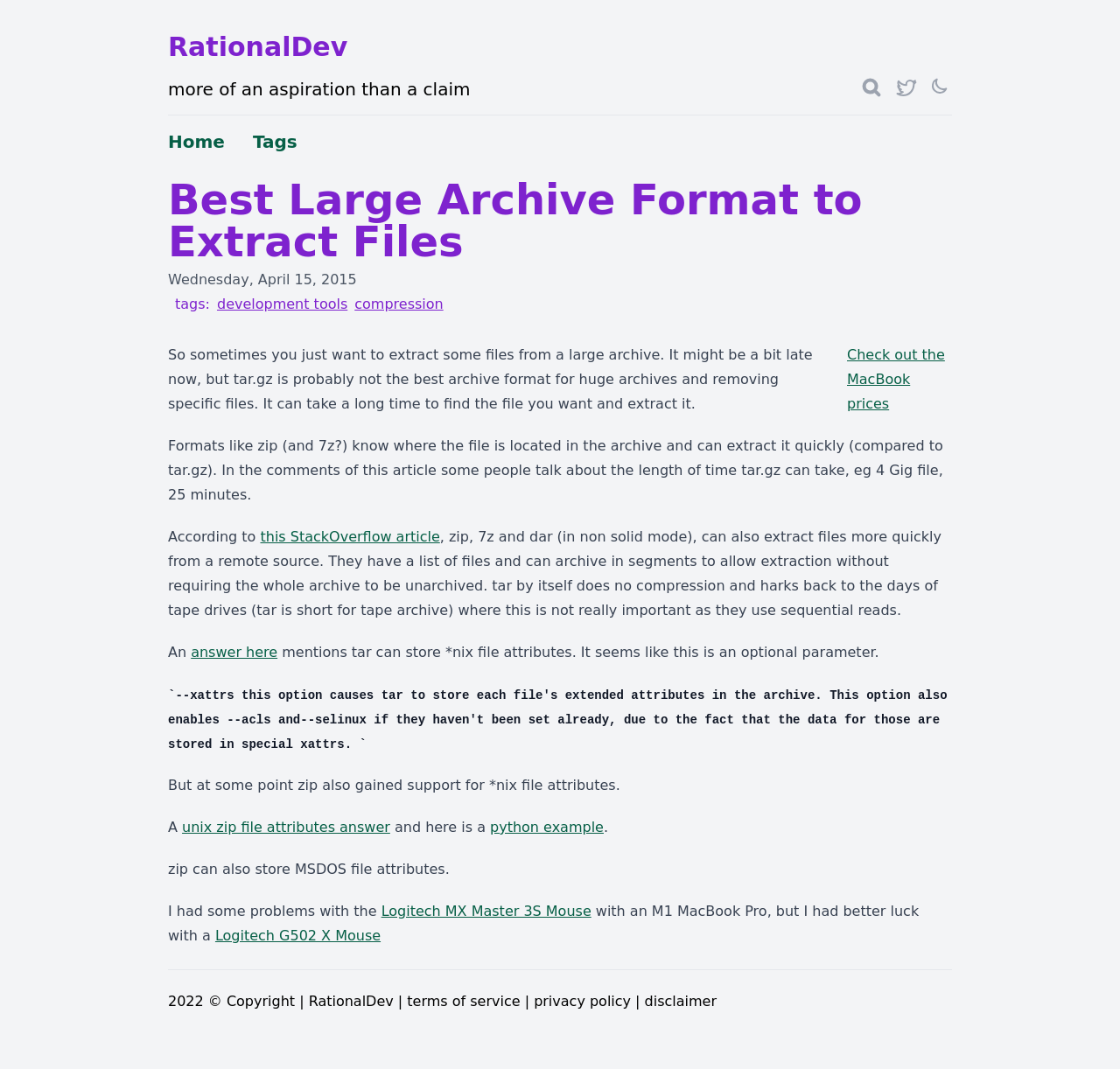Given the description terms of service, predict the bounding box coordinates of the UI element. Ensure the coordinates are in the format (top-left x, top-left y, bottom-right x, bottom-right y) and all values are between 0 and 1.

[0.364, 0.929, 0.465, 0.944]